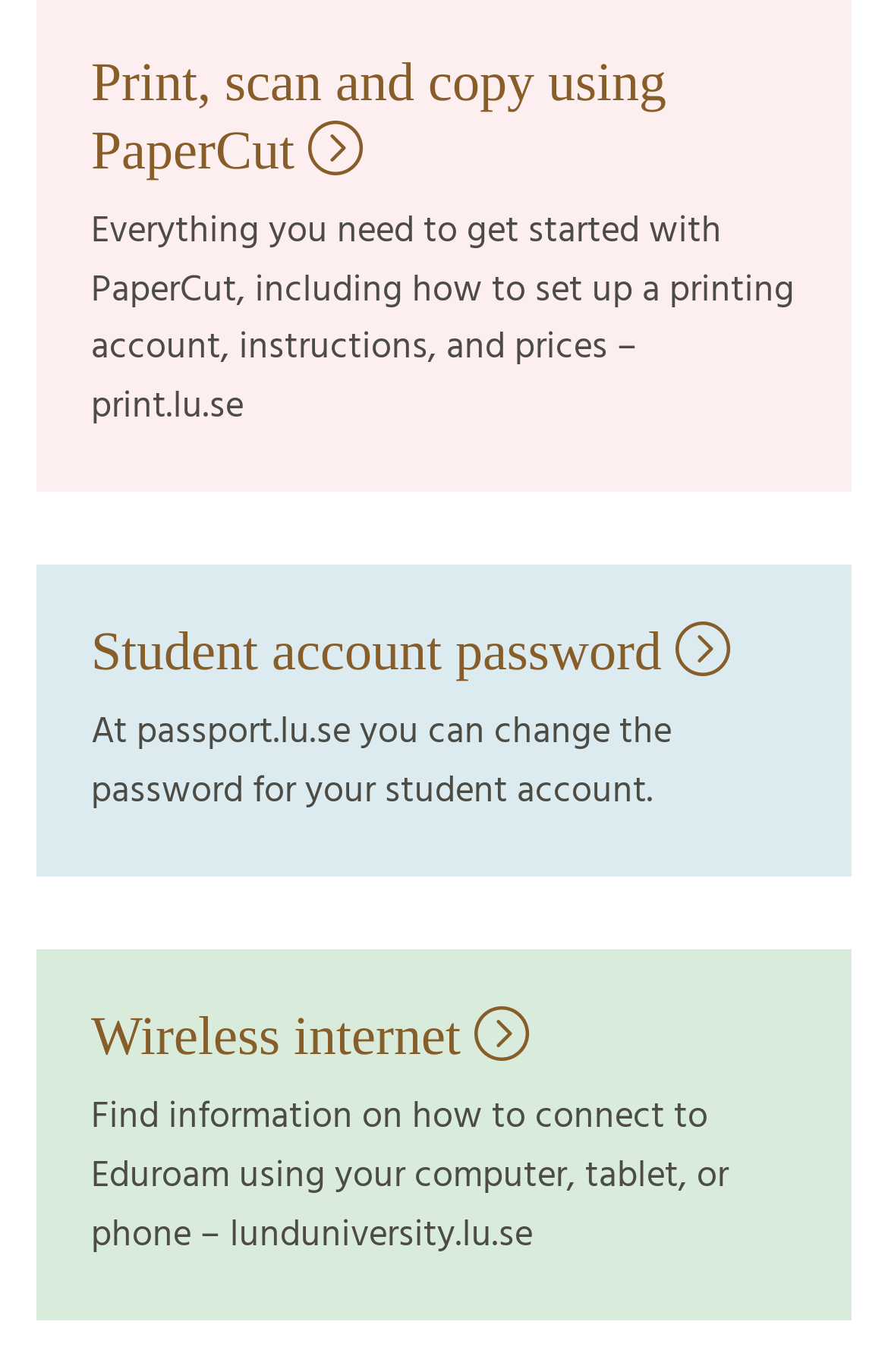By analyzing the image, answer the following question with a detailed response: How many sections are there on the webpage?

The webpage has three distinct sections, each with a heading and a link, and separate descriptions, indicating that there are three main sections on the webpage.